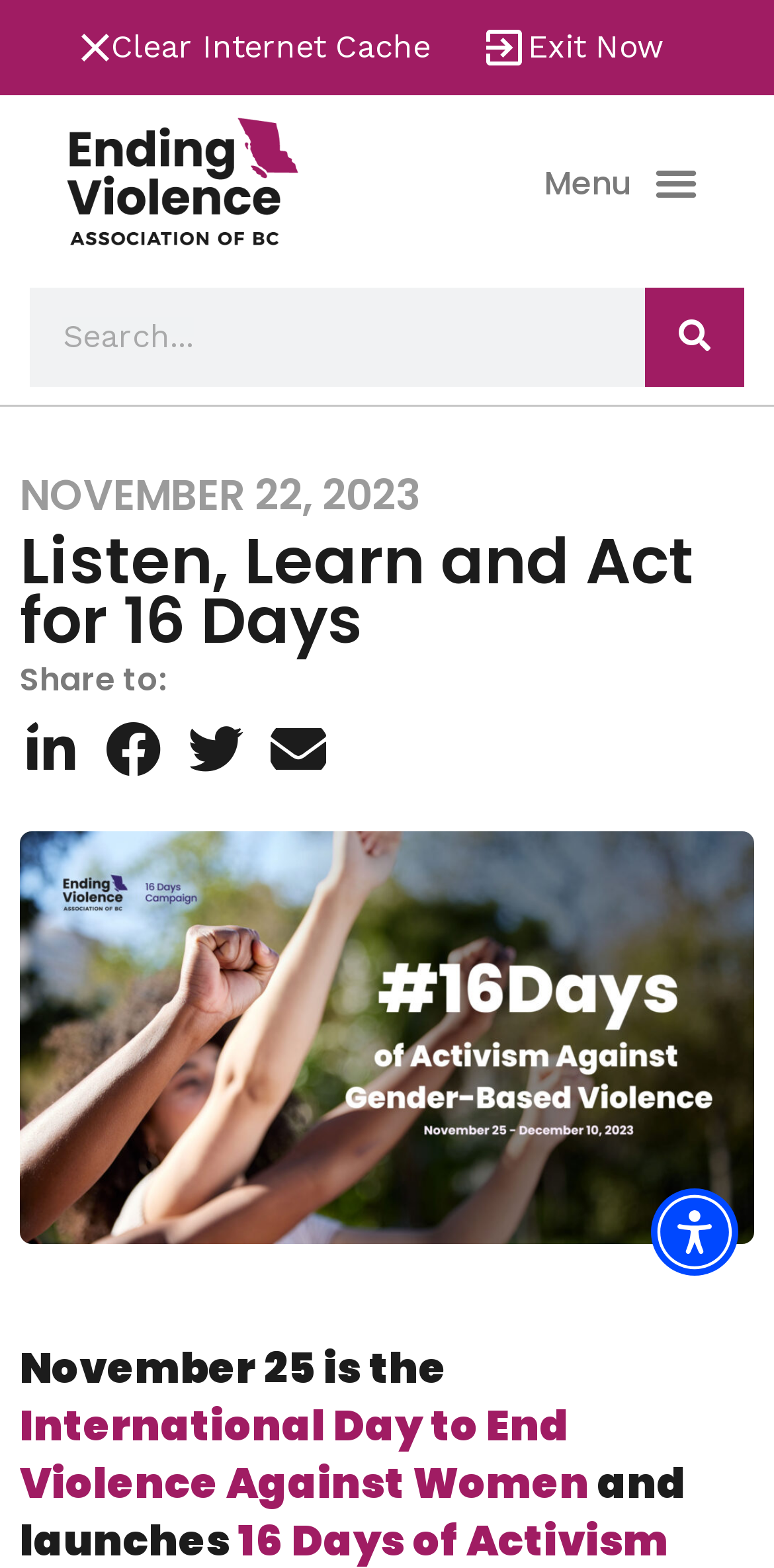Please provide a one-word or short phrase answer to the question:
What is the purpose of the 'Accessibility Menu' button?

To access accessibility features